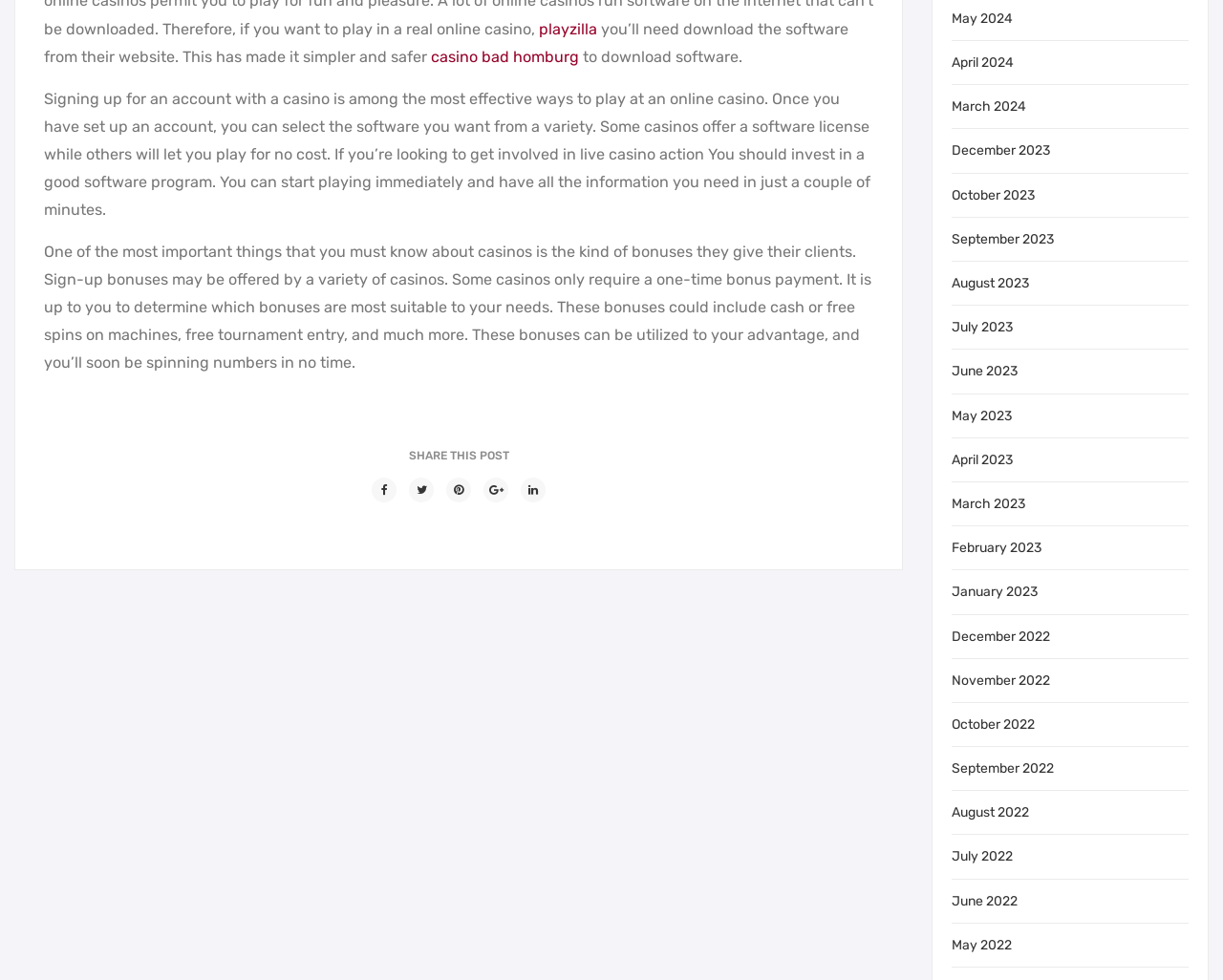Respond with a single word or short phrase to the following question: 
What type of bonuses do casinos offer?

Sign-up bonuses